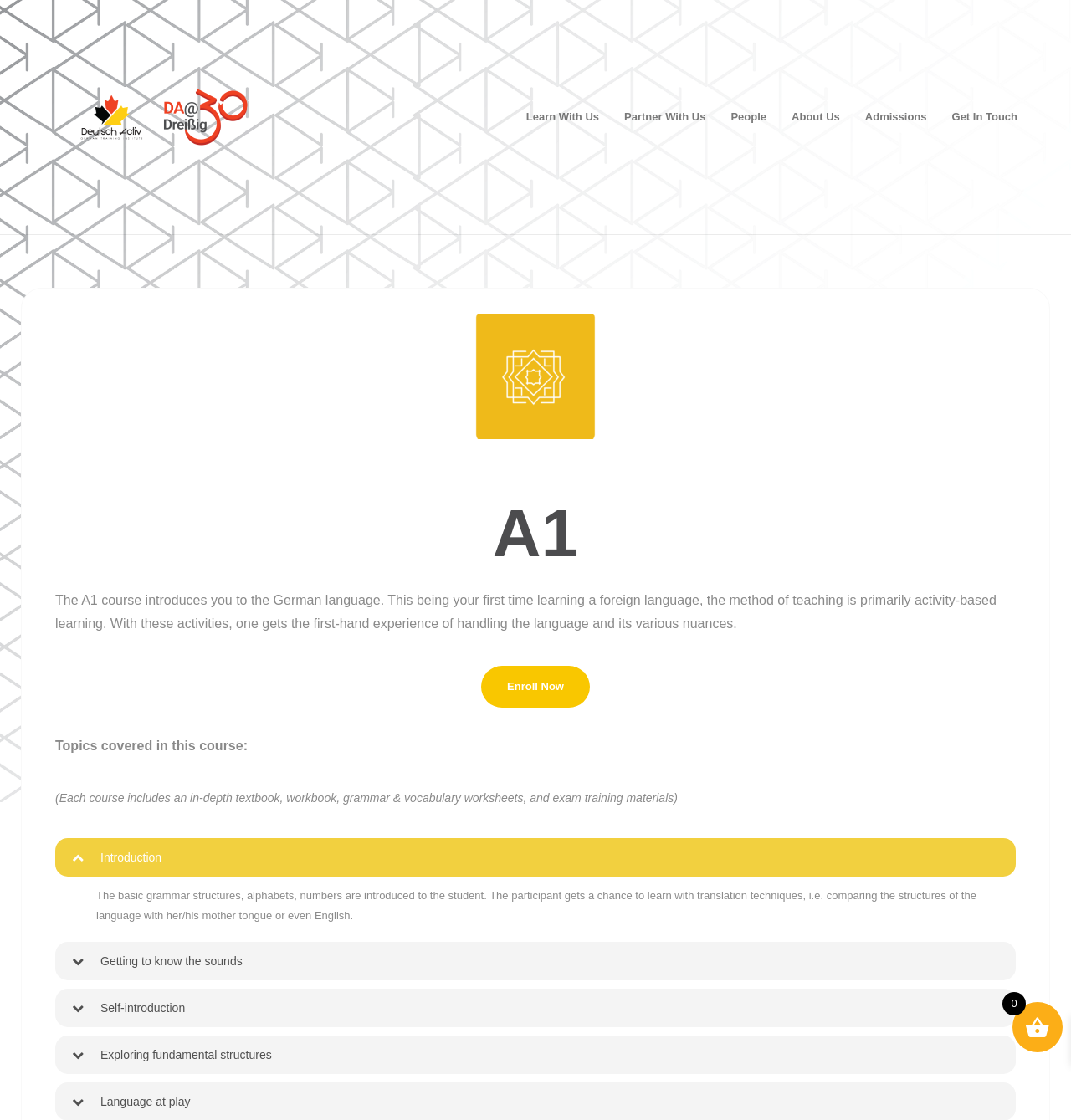What is the name of the language course?
Using the image provided, answer with just one word or phrase.

A1